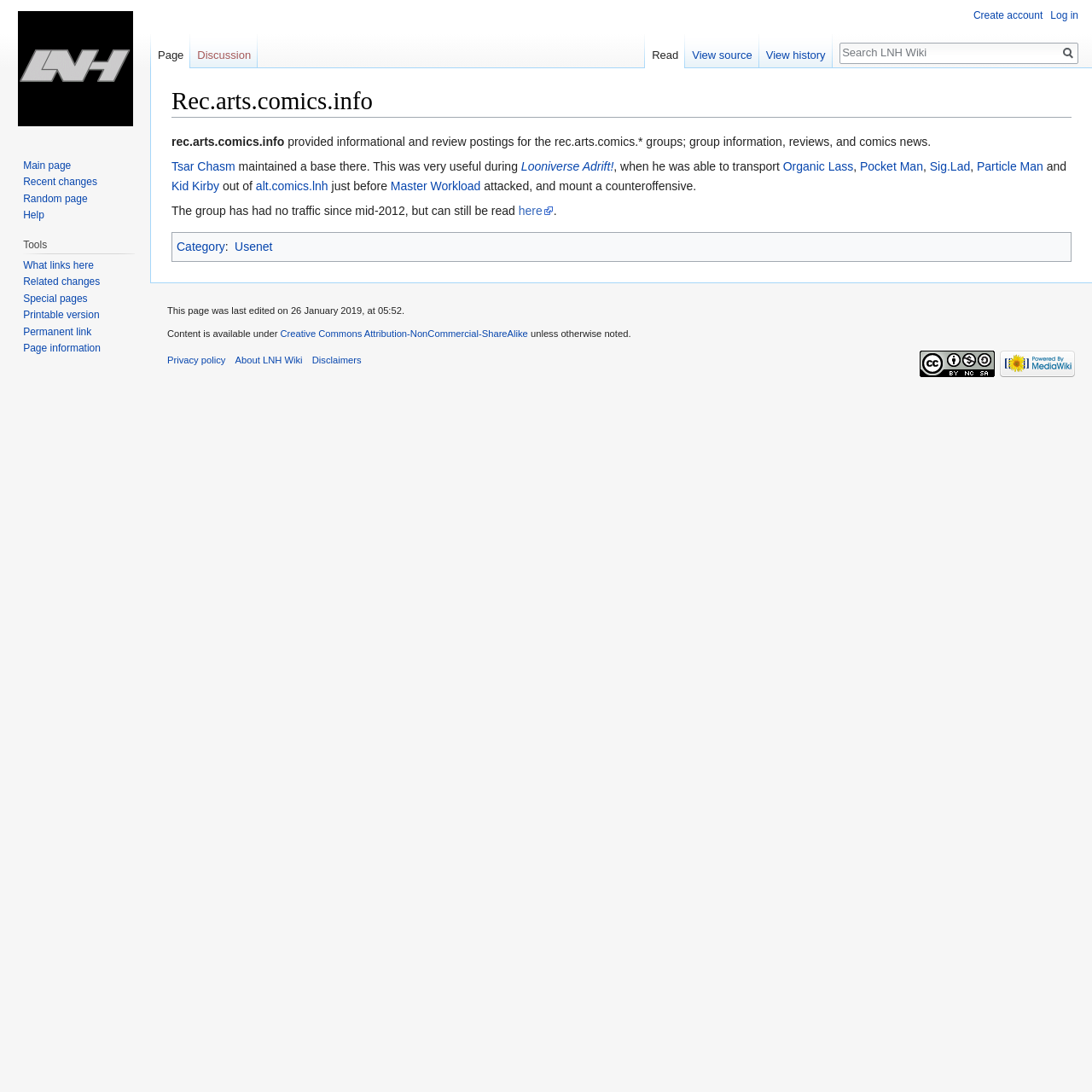Identify the bounding box coordinates for the element you need to click to achieve the following task: "Create account". The coordinates must be four float values ranging from 0 to 1, formatted as [left, top, right, bottom].

[0.891, 0.009, 0.955, 0.02]